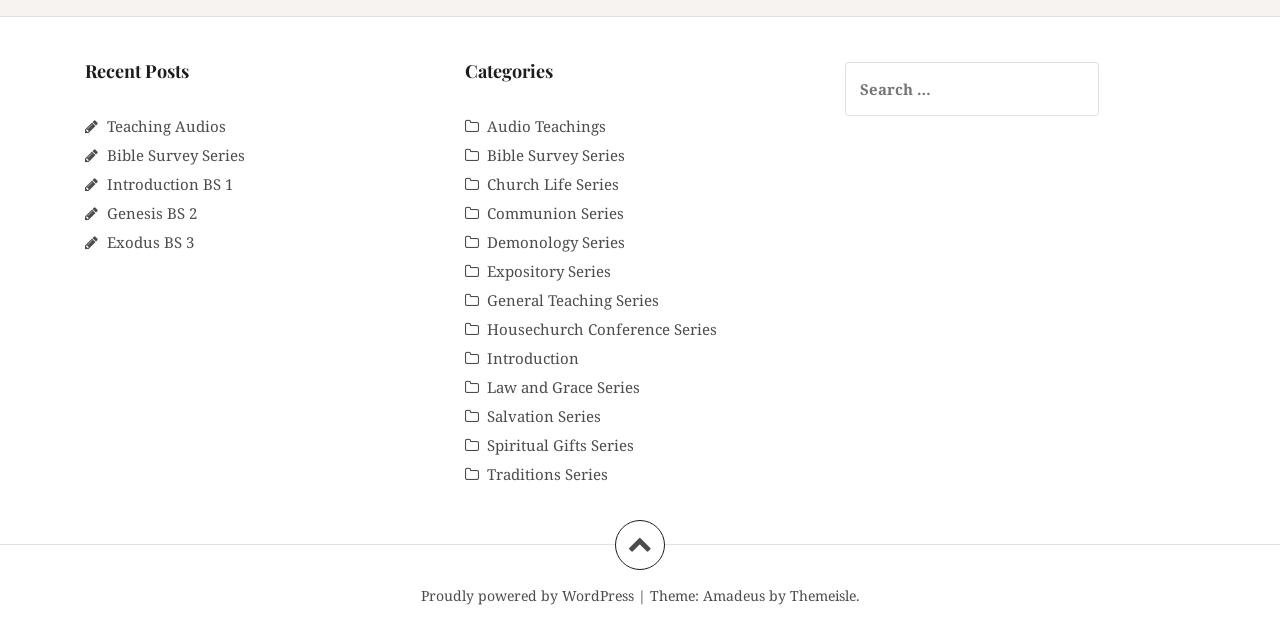Show the bounding box coordinates for the element that needs to be clicked to execute the following instruction: "Go to Teaching Audios". Provide the coordinates in the form of four float numbers between 0 and 1, i.e., [left, top, right, bottom].

[0.084, 0.182, 0.177, 0.213]